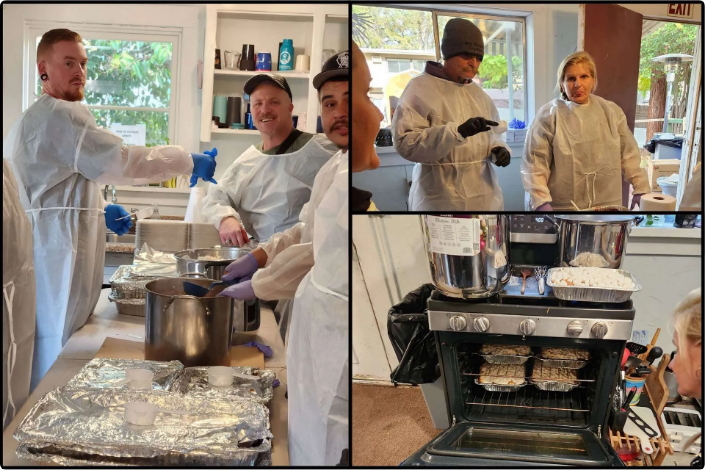Please answer the following question as detailed as possible based on the image: 
Is the atmosphere in the kitchen collaborative?

The caption describes the atmosphere in the kitchen as 'one of collaboration and community service', indicating that the volunteers are working together in a spirit of camaraderie and teamwork.